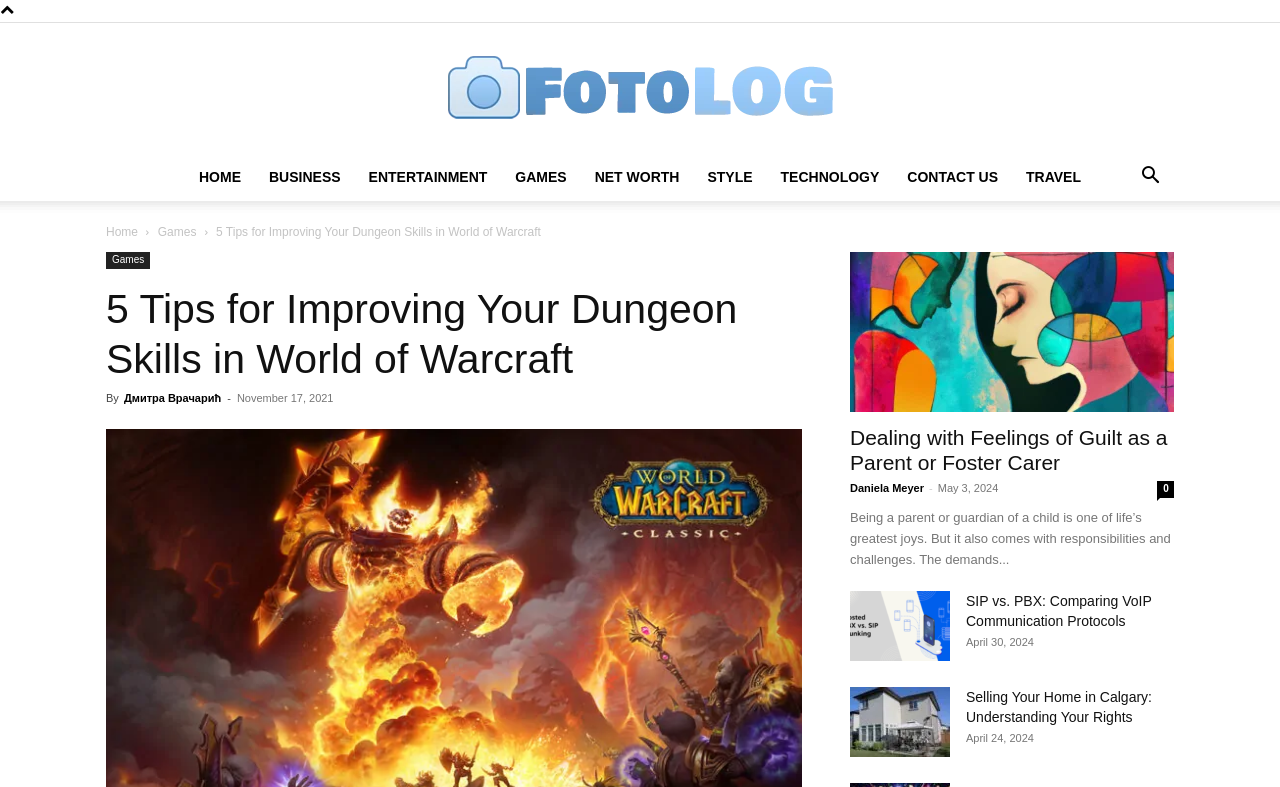Please identify the bounding box coordinates of the area that needs to be clicked to follow this instruction: "Check the 'GAMES' category".

[0.392, 0.194, 0.454, 0.255]